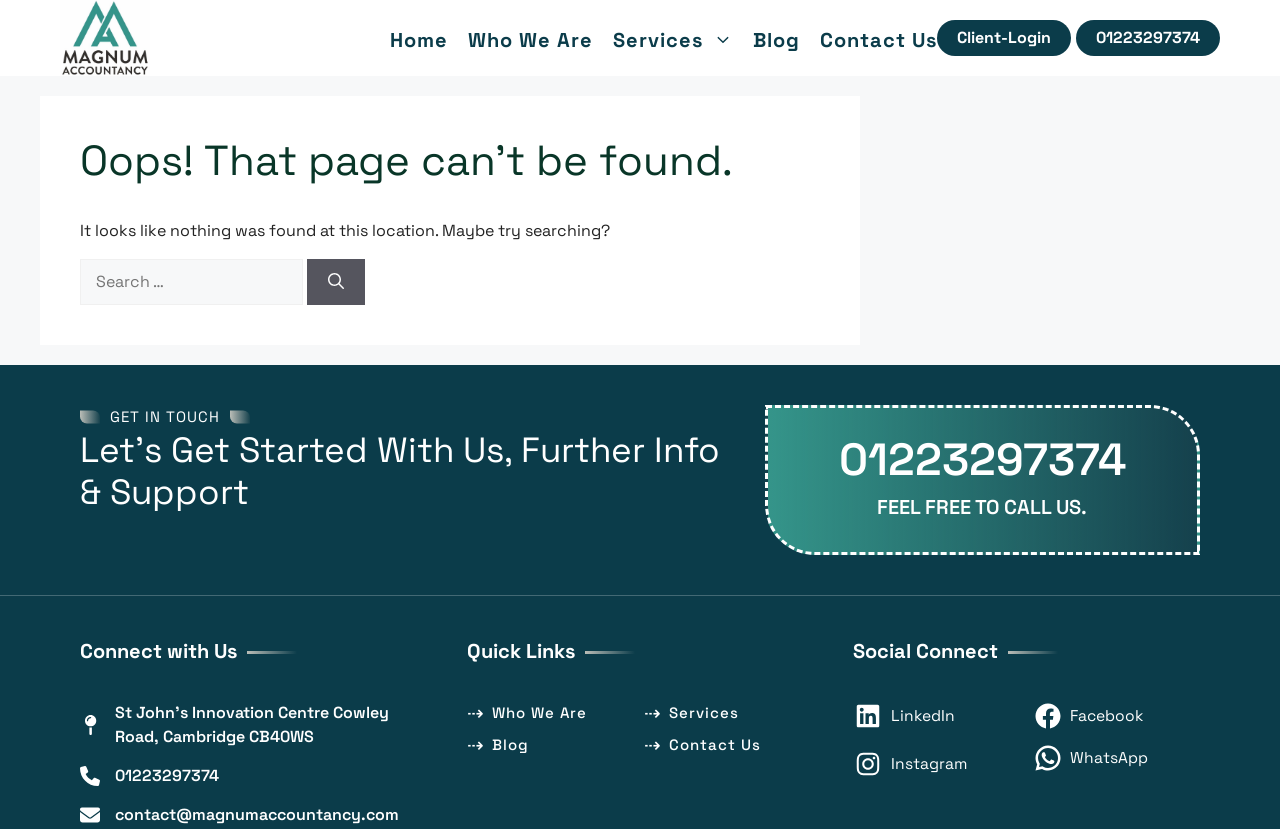Analyze the image and answer the question with as much detail as possible: 
What is the phone number to call for support?

I found the phone number by looking at the 'GET IN TOUCH' section, where there is a heading with the phone number '01223297374'.